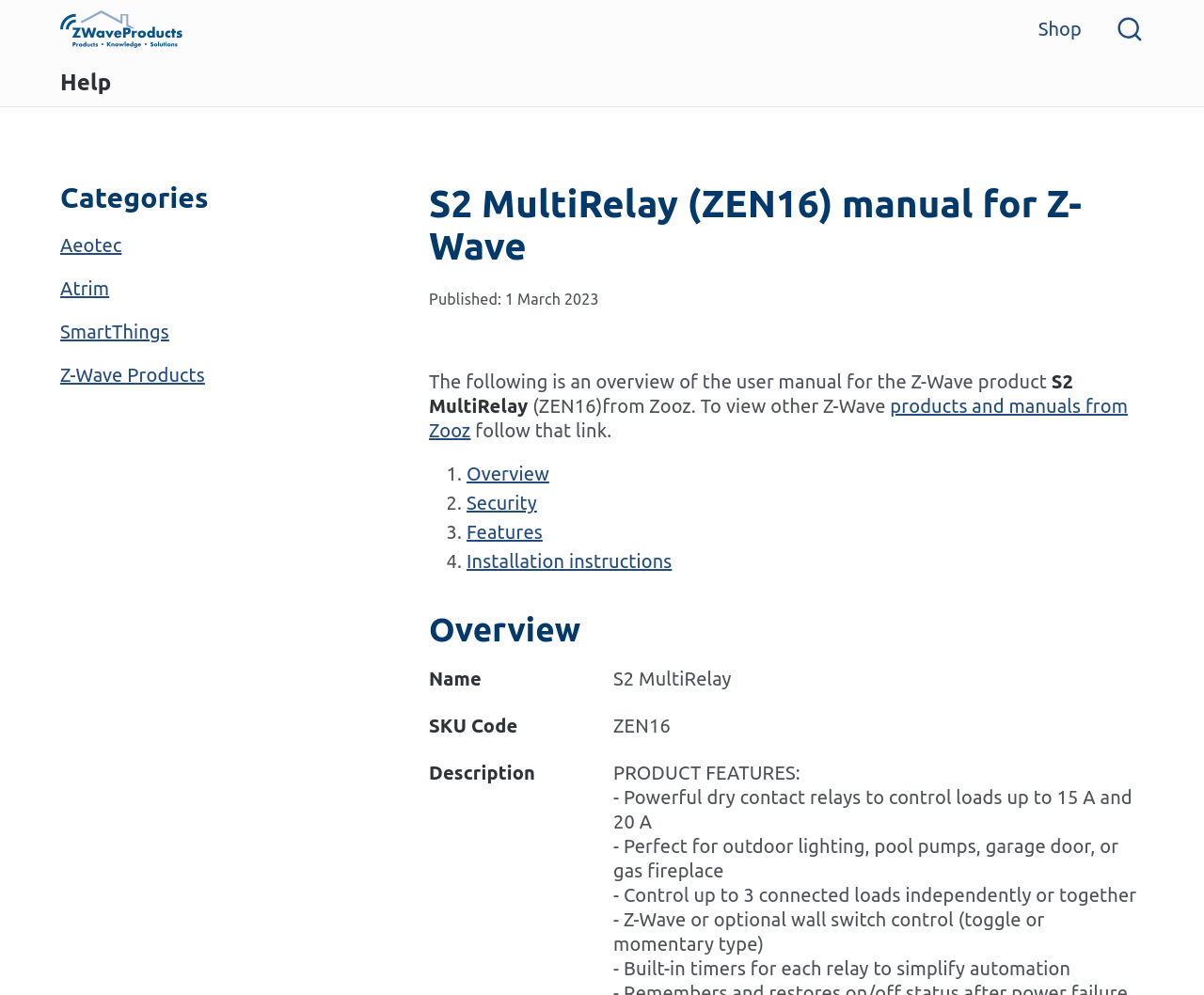Answer the question below using just one word or a short phrase: 
What is the maximum load that can be controlled?

15 A and 20 A